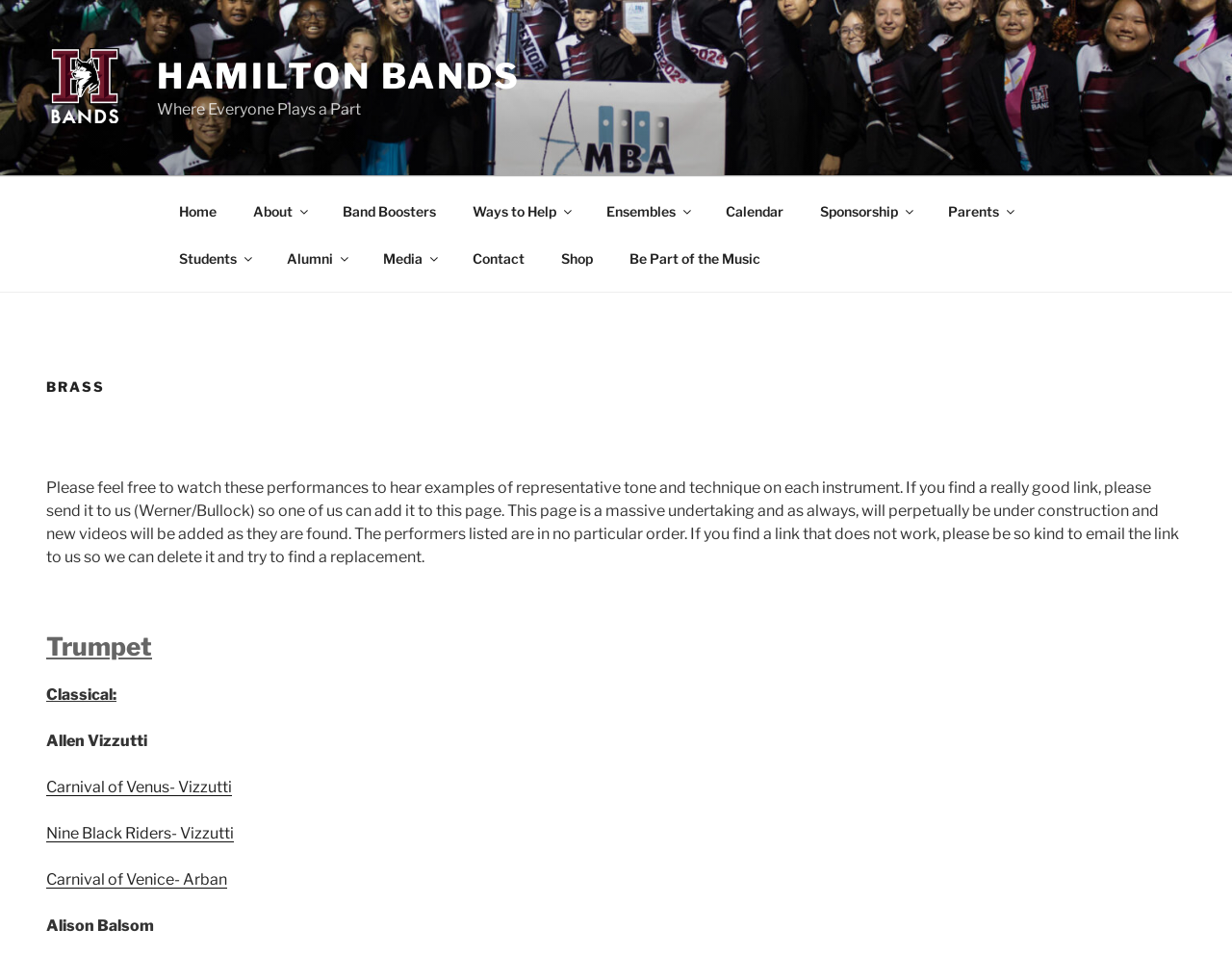Can you find the bounding box coordinates for the element that needs to be clicked to execute this instruction: "Shop for band merchandise"? The coordinates should be given as four float numbers between 0 and 1, i.e., [left, top, right, bottom].

[0.441, 0.245, 0.495, 0.295]